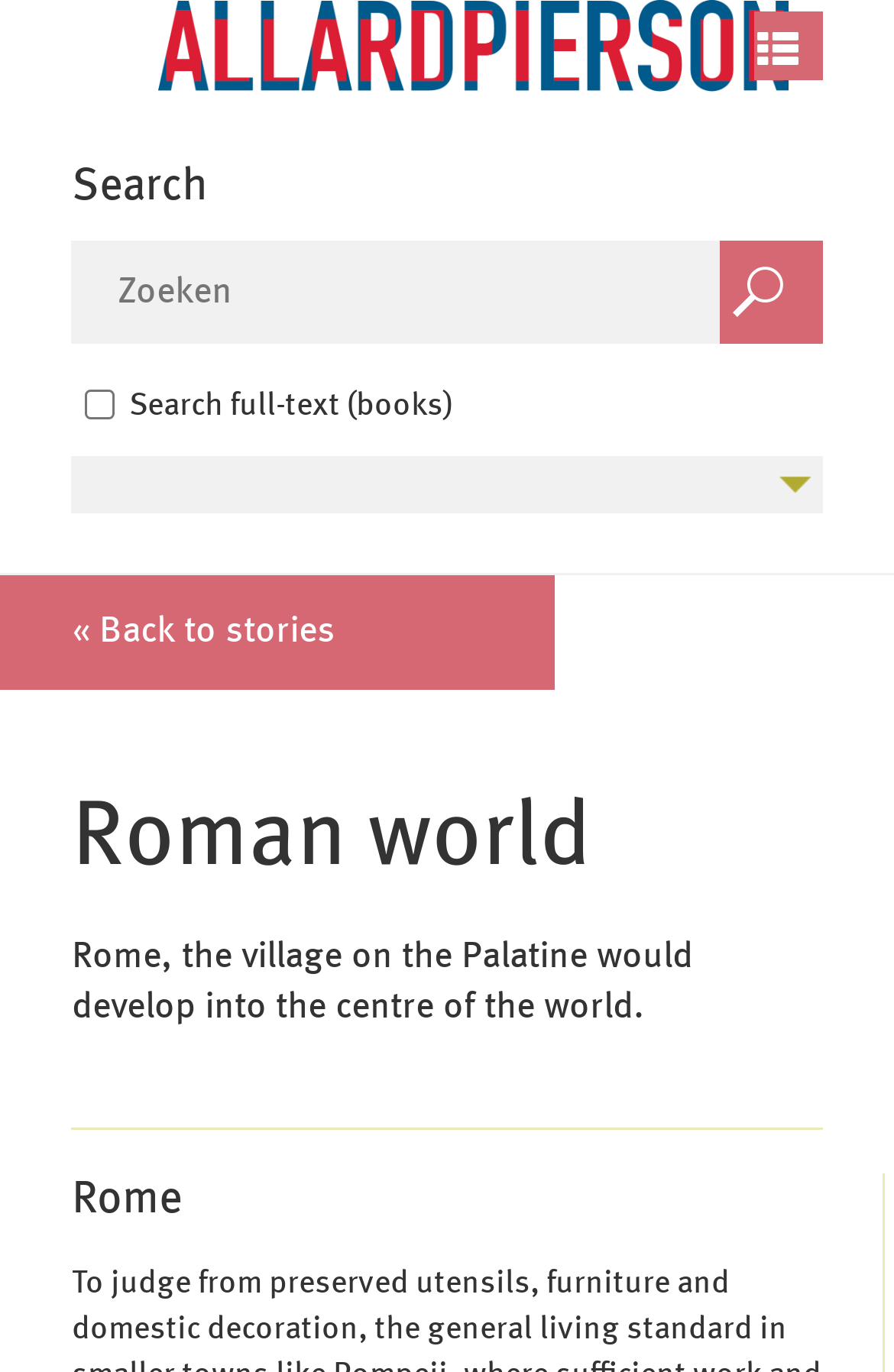Reply to the question with a brief word or phrase: What is the name of the village mentioned?

Rome